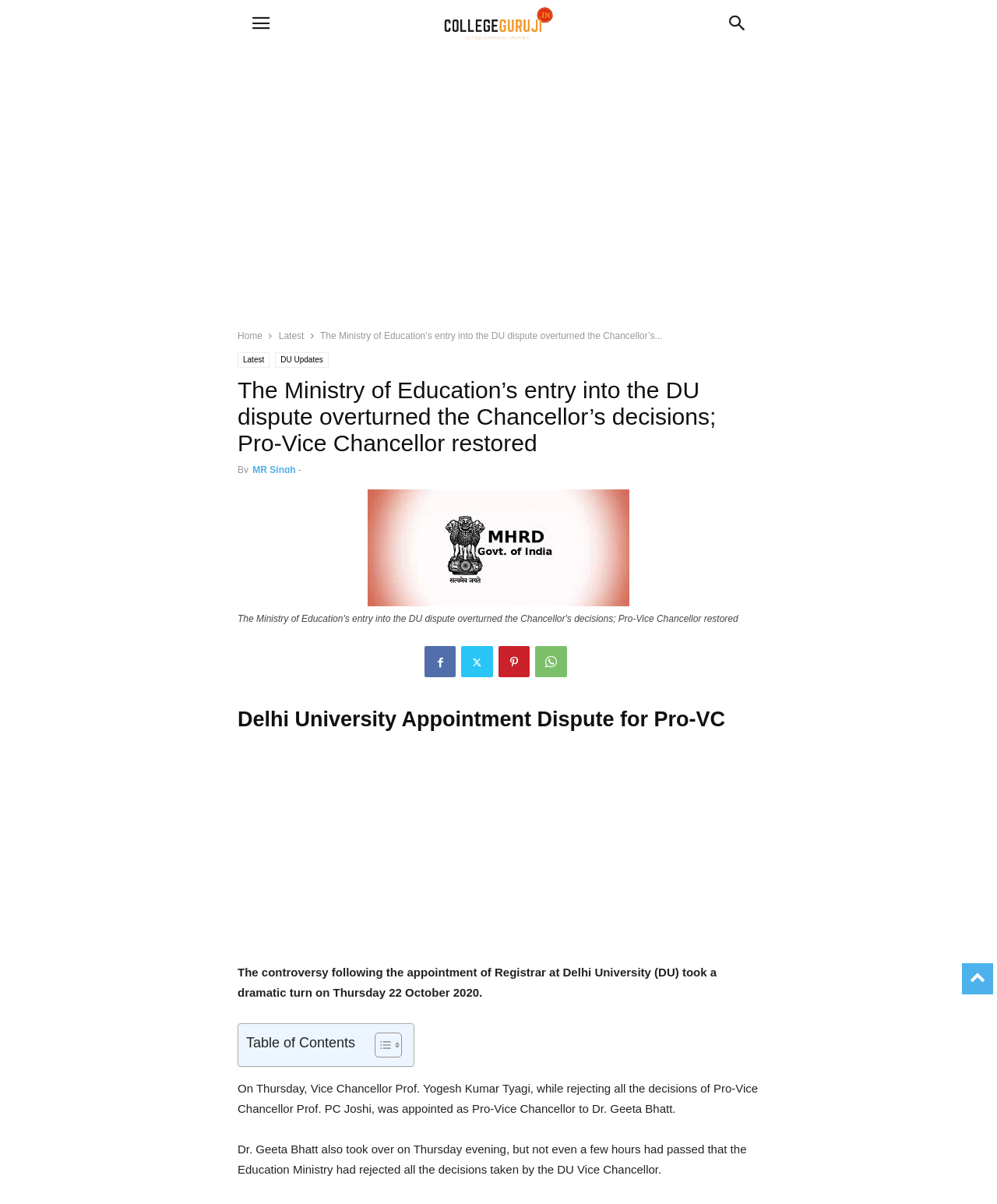Please identify and generate the text content of the webpage's main heading.

The Ministry of Education’s entry into the DU dispute overturned the Chancellor’s decisions; Pro-Vice Chancellor restored